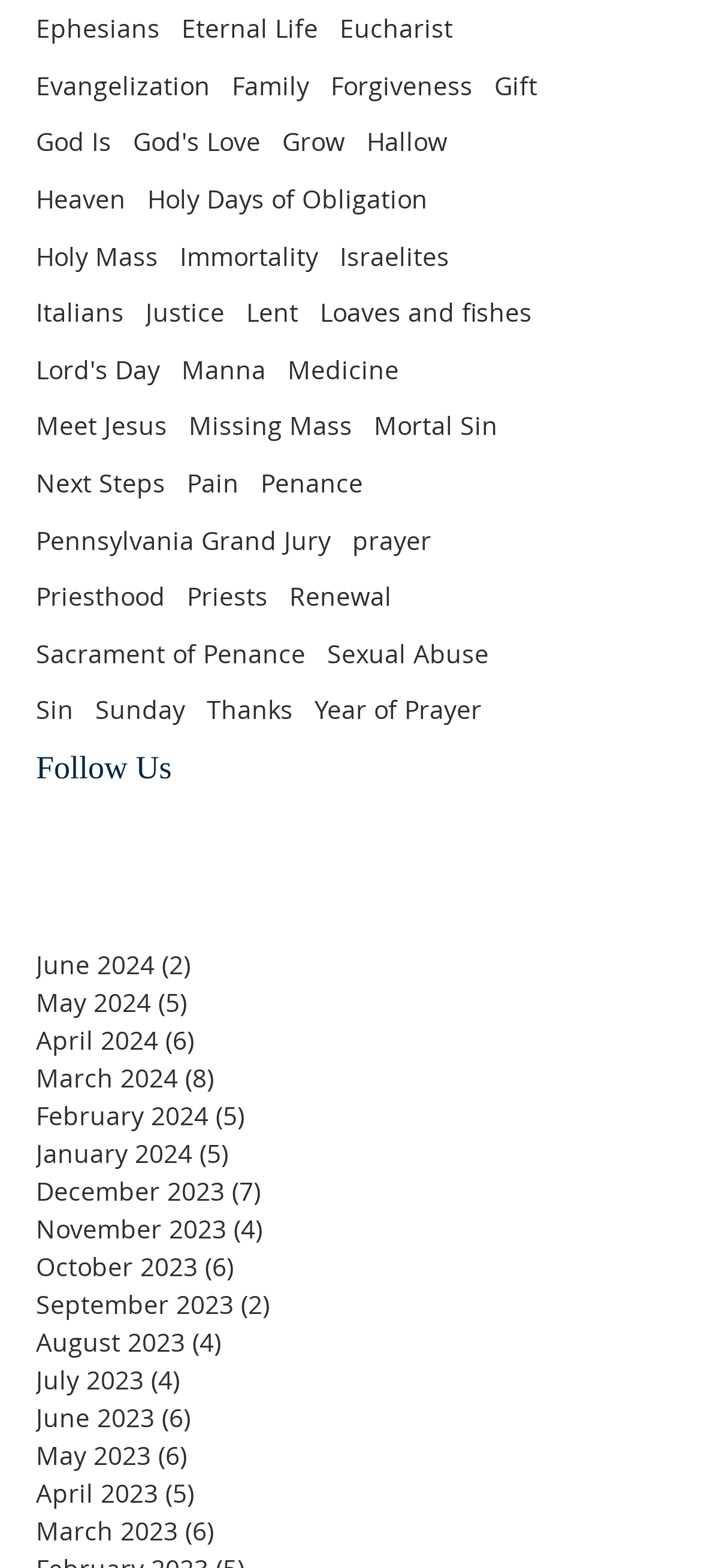Examine the screenshot and answer the question in as much detail as possible: What is the category of the webpage?

Based on the content of the webpage, it appears to be related to Christianity and Catholicism, with links to various topics such as 'Eucharist', 'Forgiveness', 'God Is', and 'Sacrament of Penance', indicating that the category of the webpage is Religion.